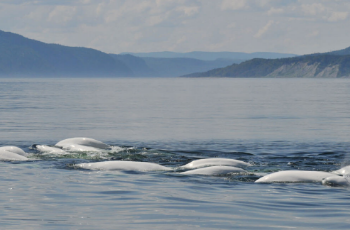What is the weather condition in the background?
Please provide a comprehensive answer based on the details in the screenshot.

The caption describes the background as having a partly cloudy sky, which suggests that the weather condition is not fully cloudy nor fully clear, but rather a mix of both.